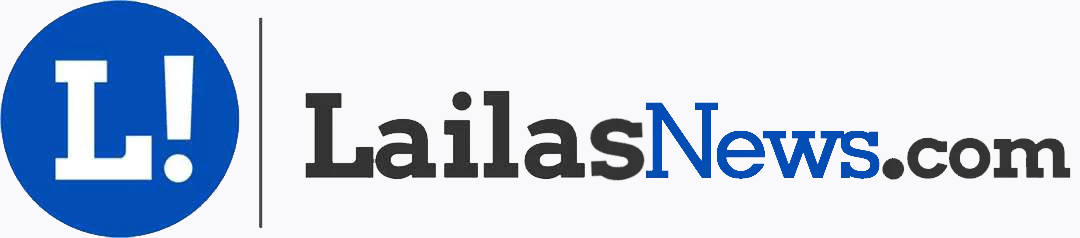What is the purpose of the logo?
Look at the screenshot and respond with a single word or phrase.

gateway to access articles